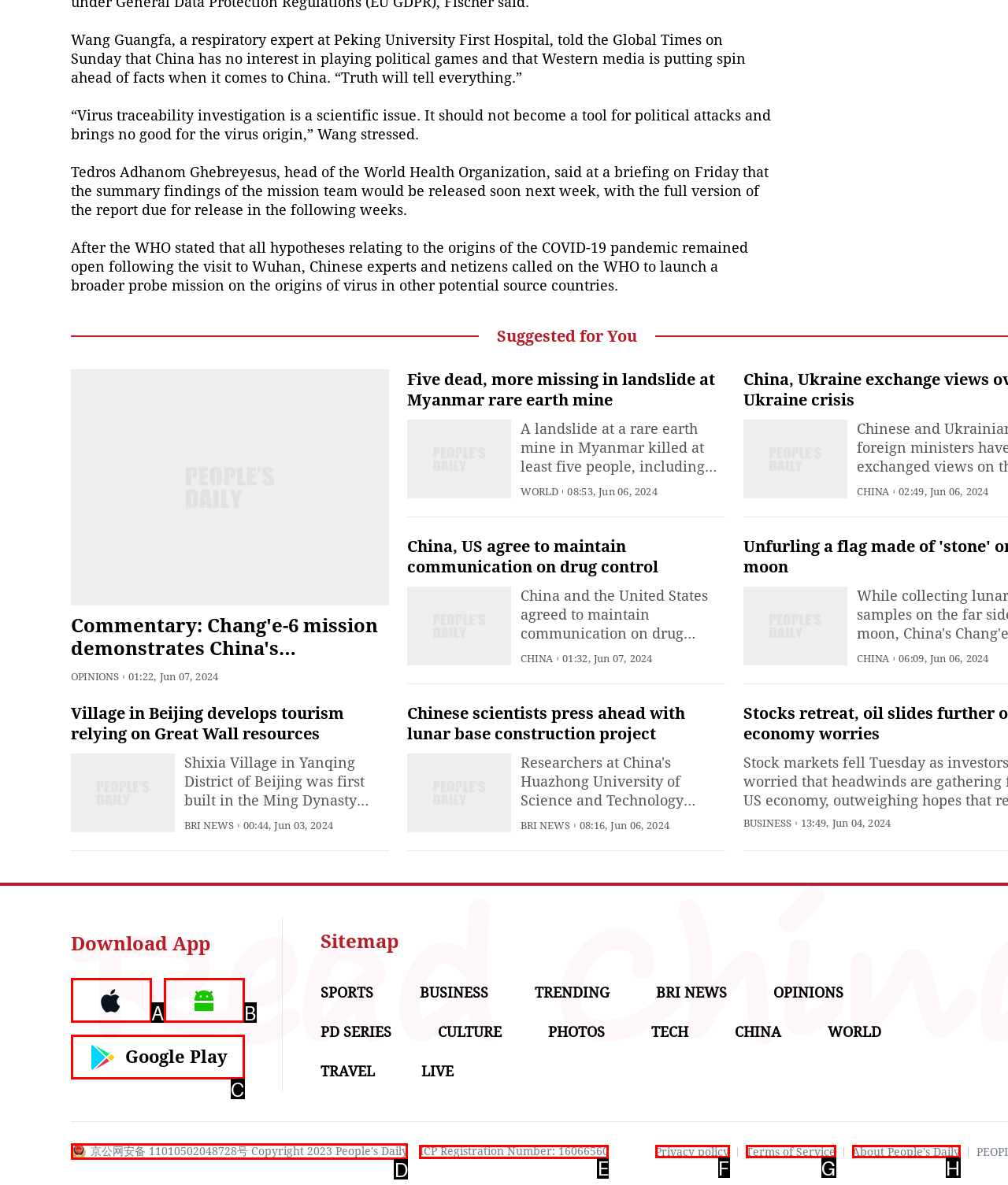Determine which HTML element matches the given description: Terms of Service. Provide the corresponding option's letter directly.

G